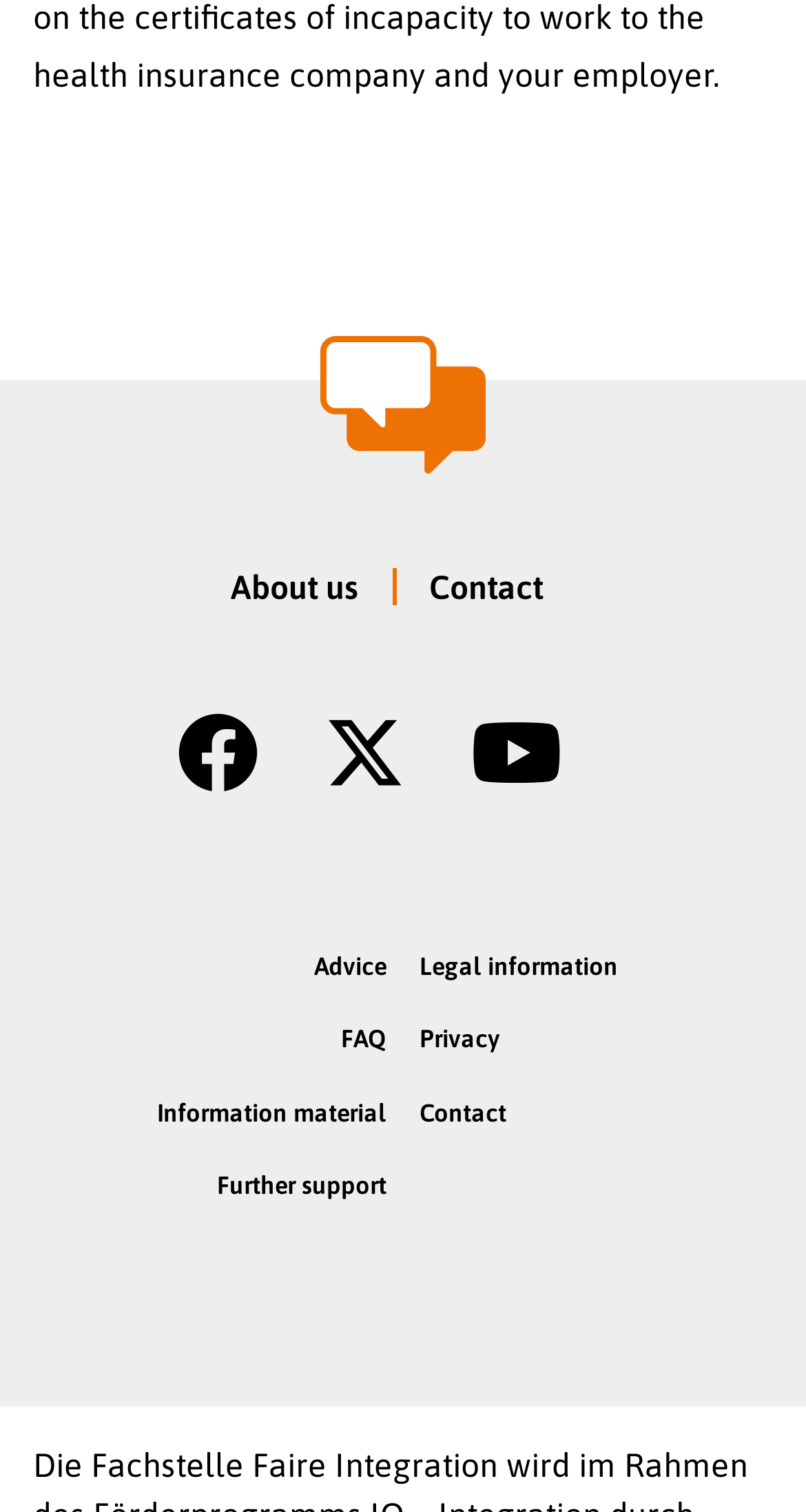Respond to the following question using a concise word or phrase: 
What is the position of the YouTube link?

Right side